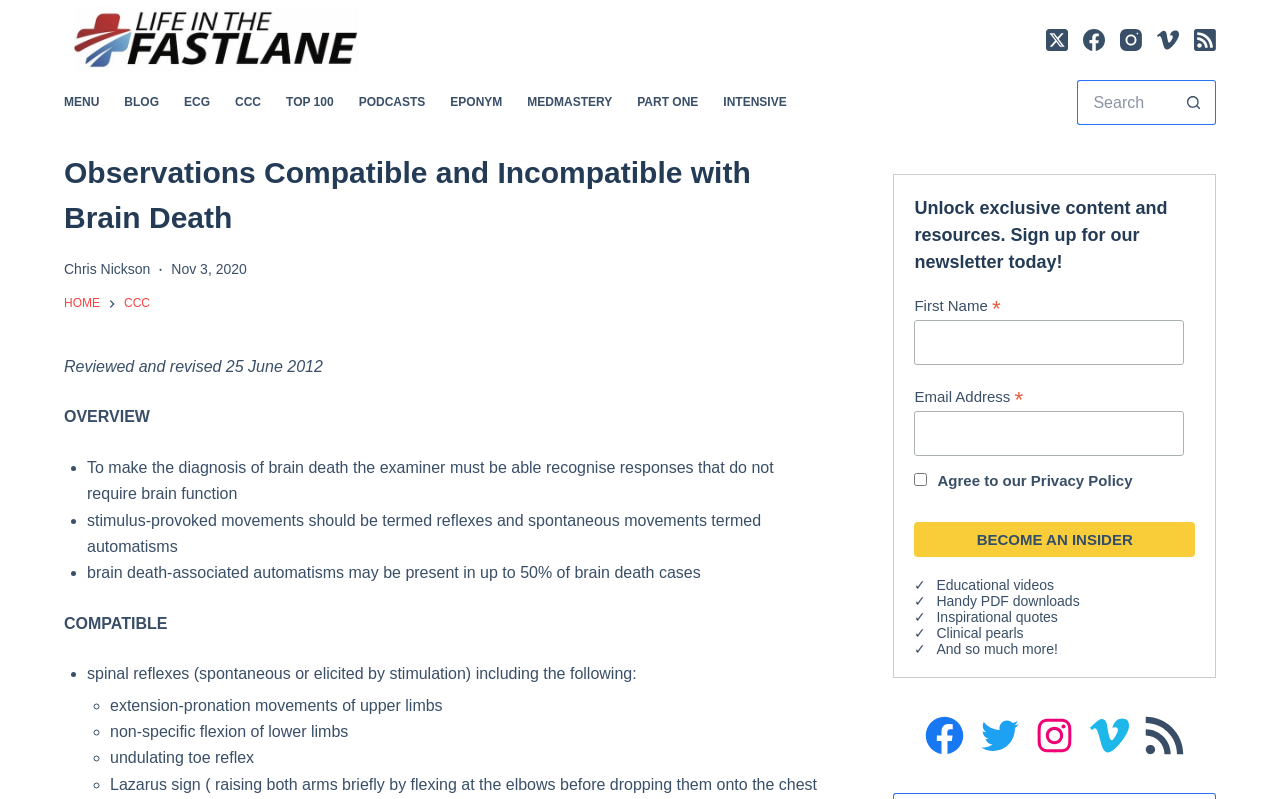Respond with a single word or short phrase to the following question: 
What is the name of the website?

LITFL